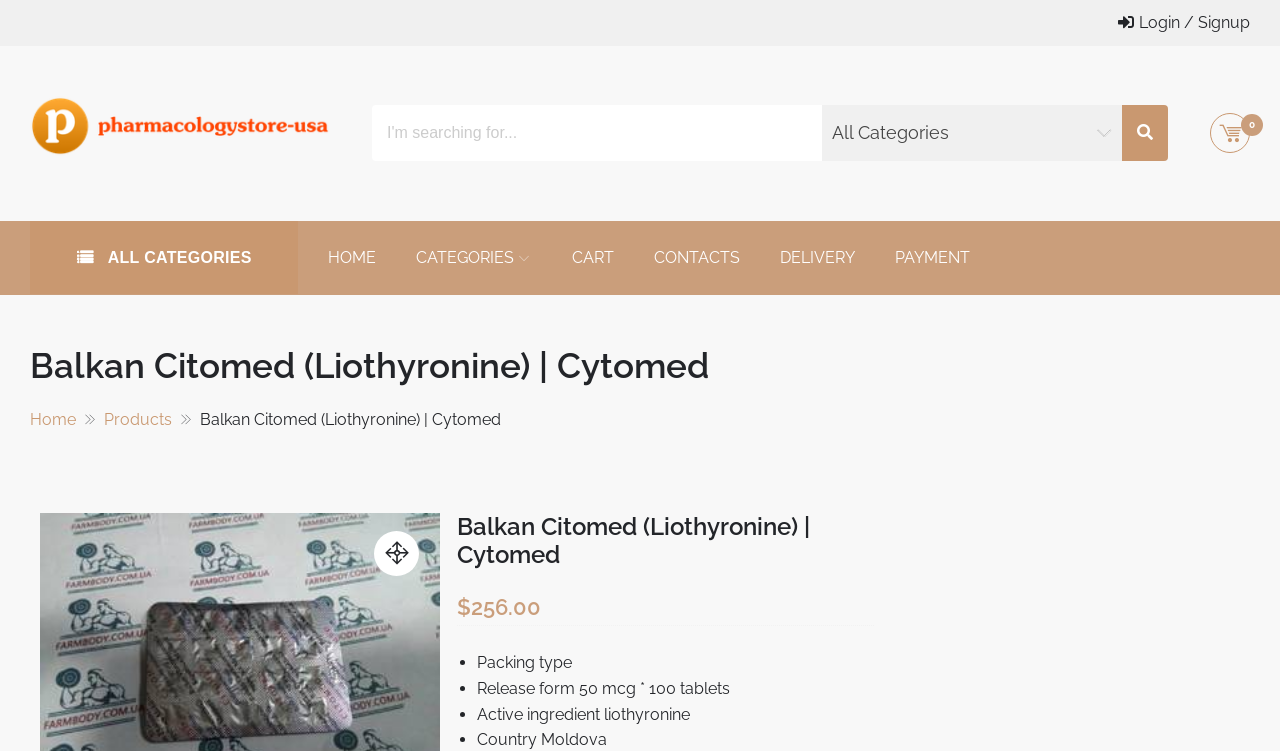Please identify the bounding box coordinates of the element I should click to complete this instruction: 'View all categories'. The coordinates should be given as four float numbers between 0 and 1, like this: [left, top, right, bottom].

[0.023, 0.295, 0.233, 0.392]